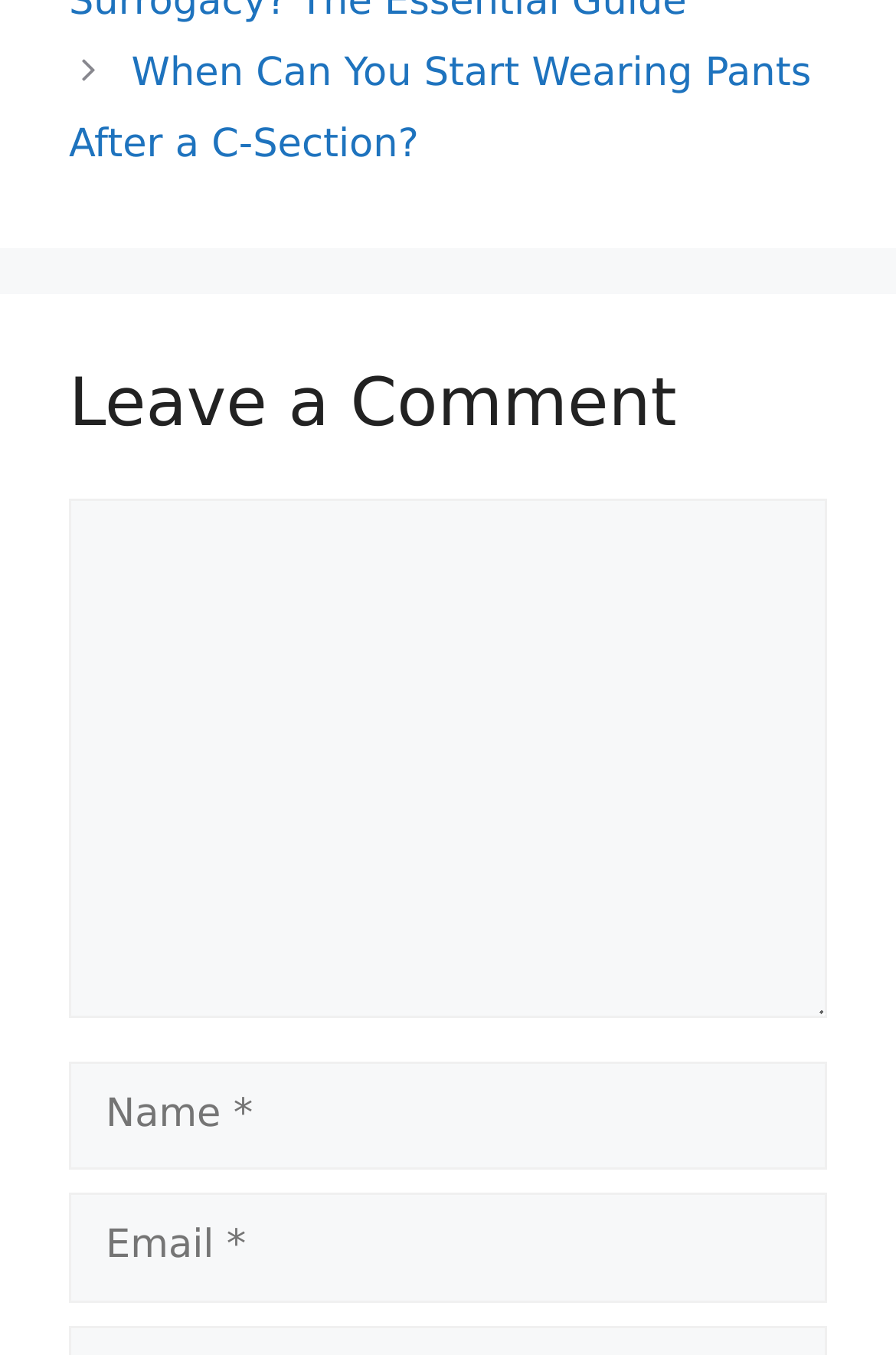From the element description Contact Us, predict the bounding box coordinates of the UI element. The coordinates must be specified in the format (top-left x, top-left y, bottom-right x, bottom-right y) and should be within the 0 to 1 range.

None